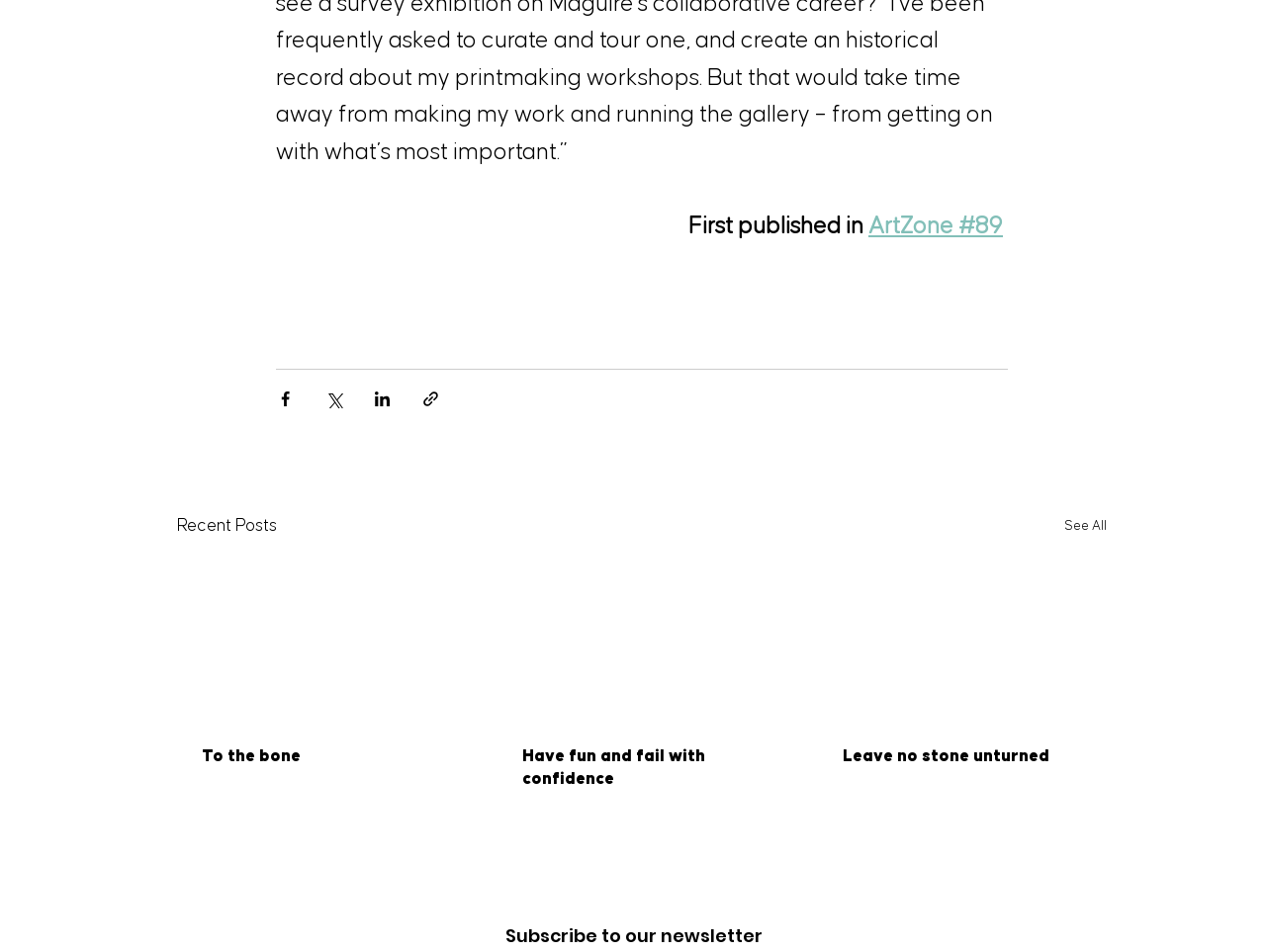Give a short answer to this question using one word or a phrase:
How many social media sharing options are available?

4